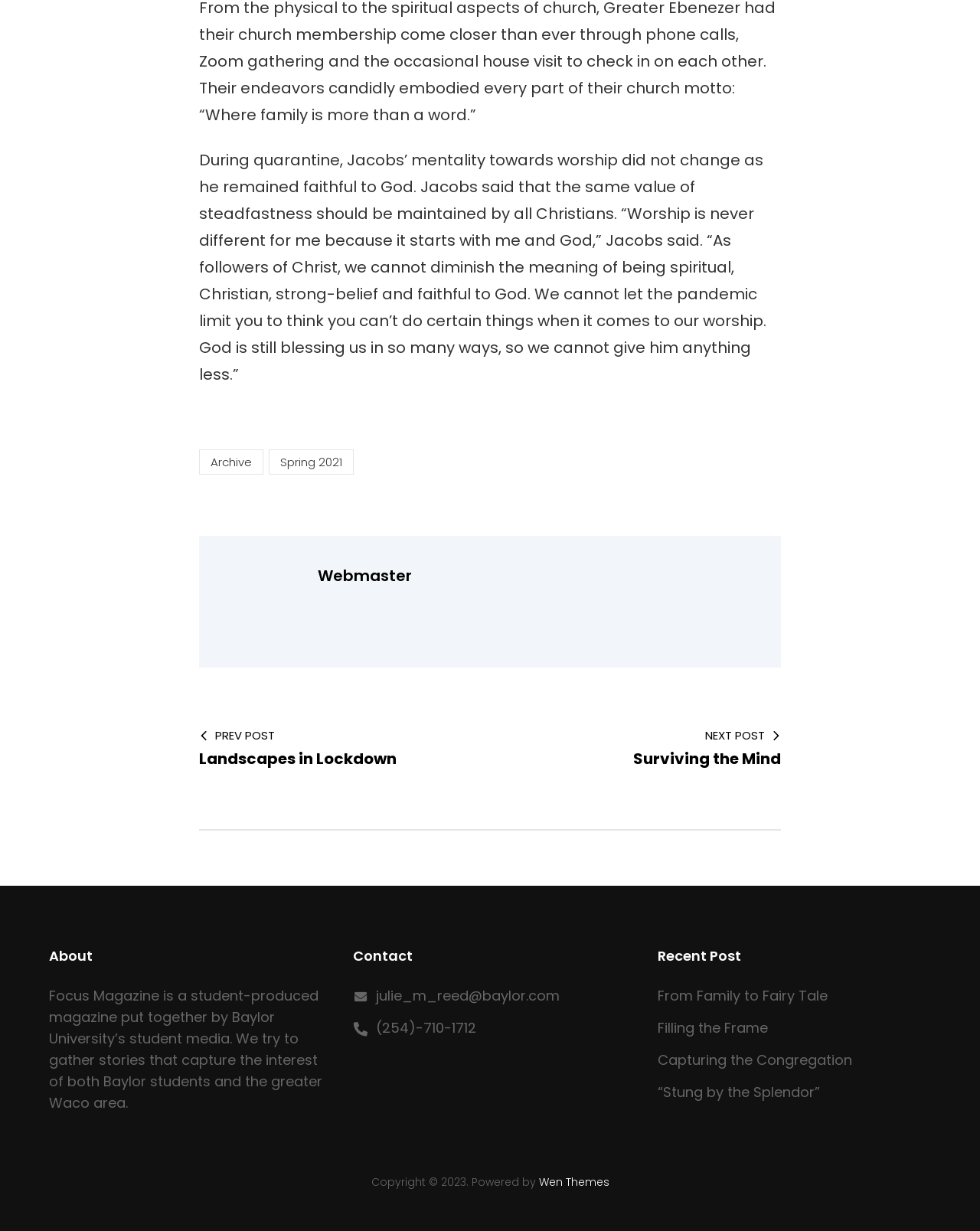Please provide a short answer using a single word or phrase for the question:
What is the year of copyright?

2023